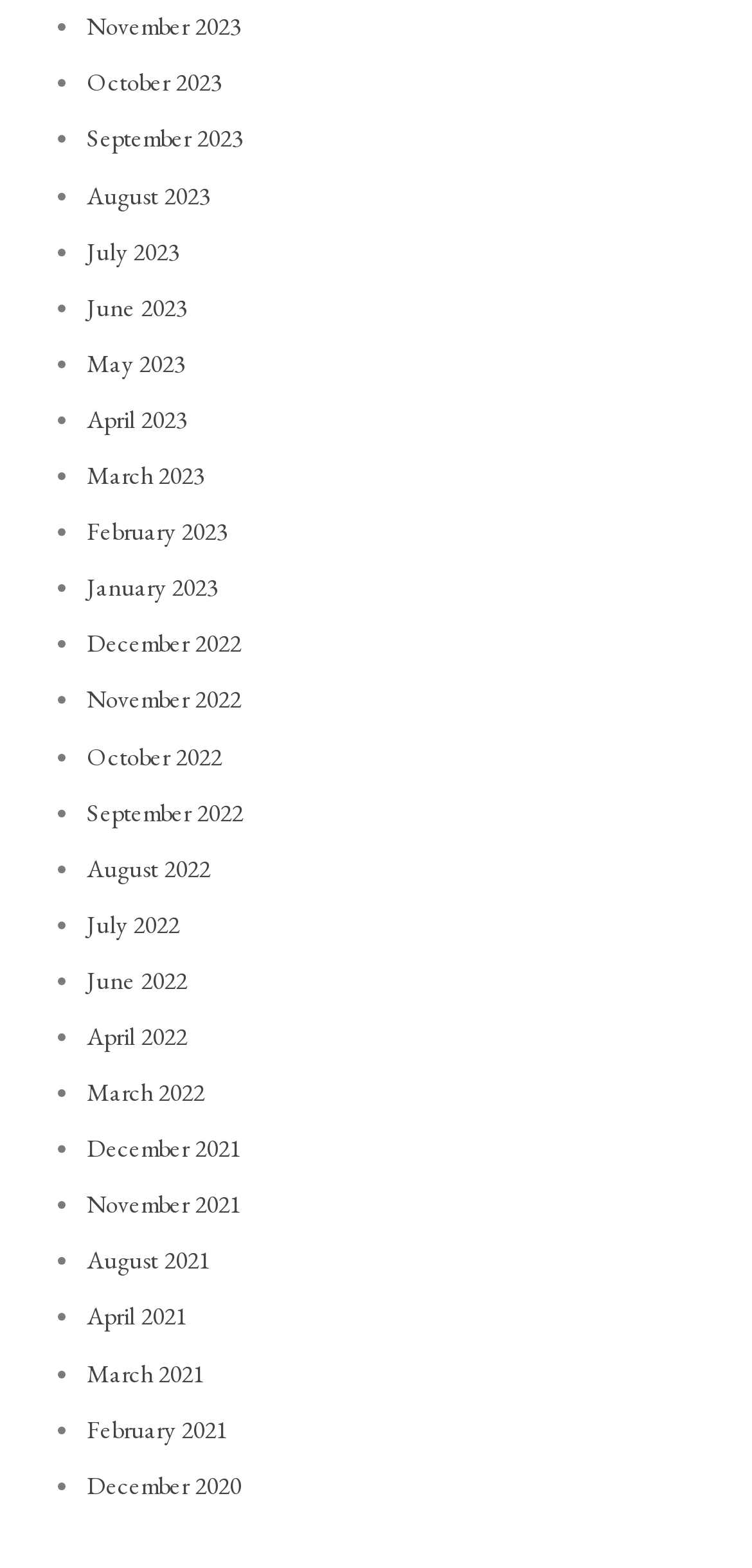What is the earliest month listed?
Please look at the screenshot and answer in one word or a short phrase.

December 2020